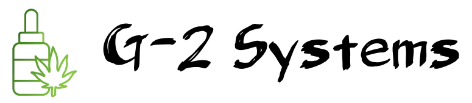What issues do the CBD products aim to address?
Kindly give a detailed and elaborate answer to the question.

According to the caption, the CBD products provided by G-2 Systems are particularly aimed at addressing issues like pain relief and anxiety in both humans and pets, highlighting the company's commitment to providing high-quality CBD products for natural wellness solutions.